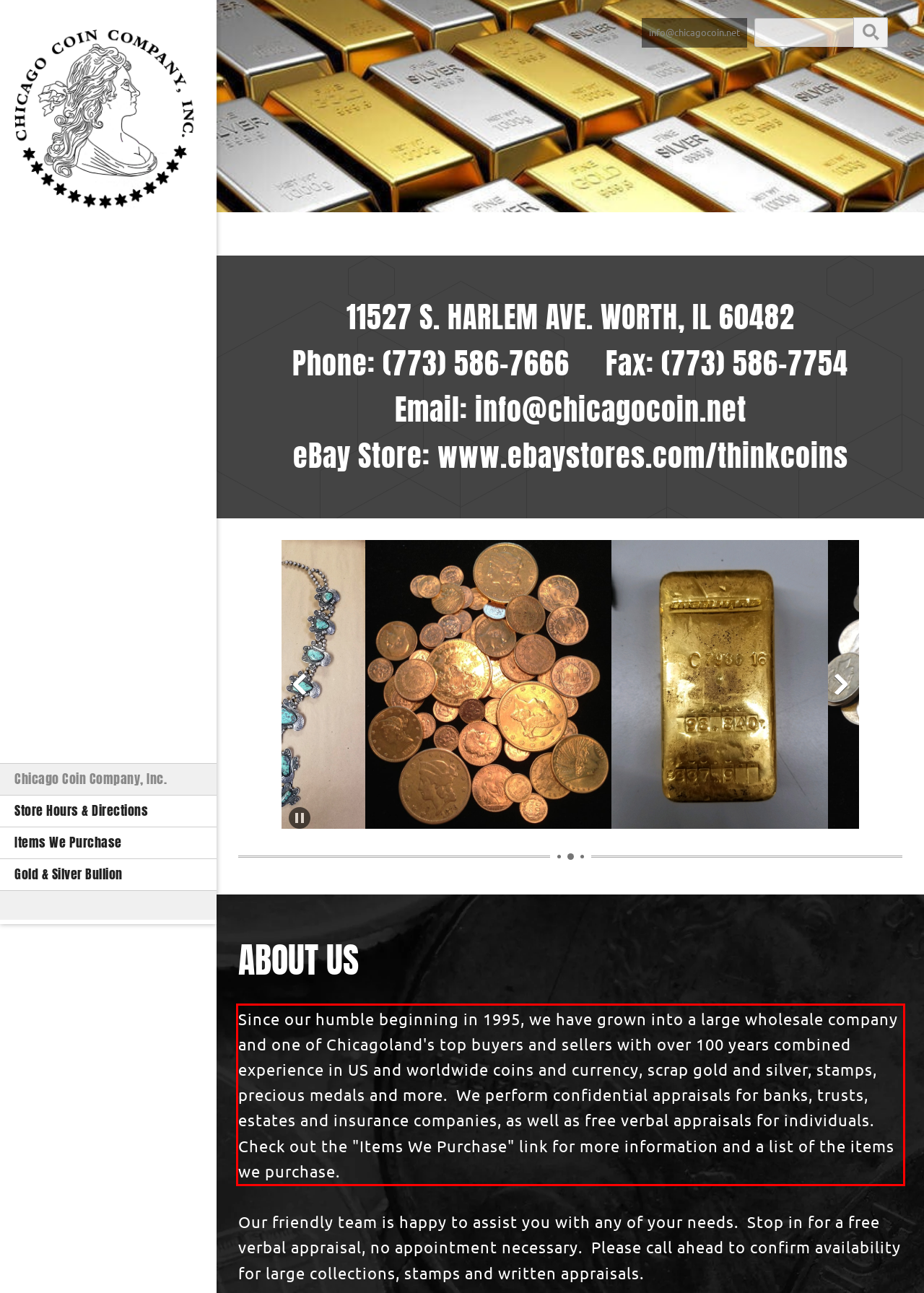You have a screenshot of a webpage with a red bounding box. Use OCR to generate the text contained within this red rectangle.

Since our humble beginning in 1995, we have grown into a large wholesale company and one of Chicagoland's top buyers and sellers with over 100 years combined experience in US and worldwide coins and currency, scrap gold and silver, stamps, precious medals and more. We perform confidential appraisals for banks, trusts, estates and insurance companies, as well as free verbal appraisals for individuals. Check out the "Items We Purchase" link for more information and a list of the items we purchase.